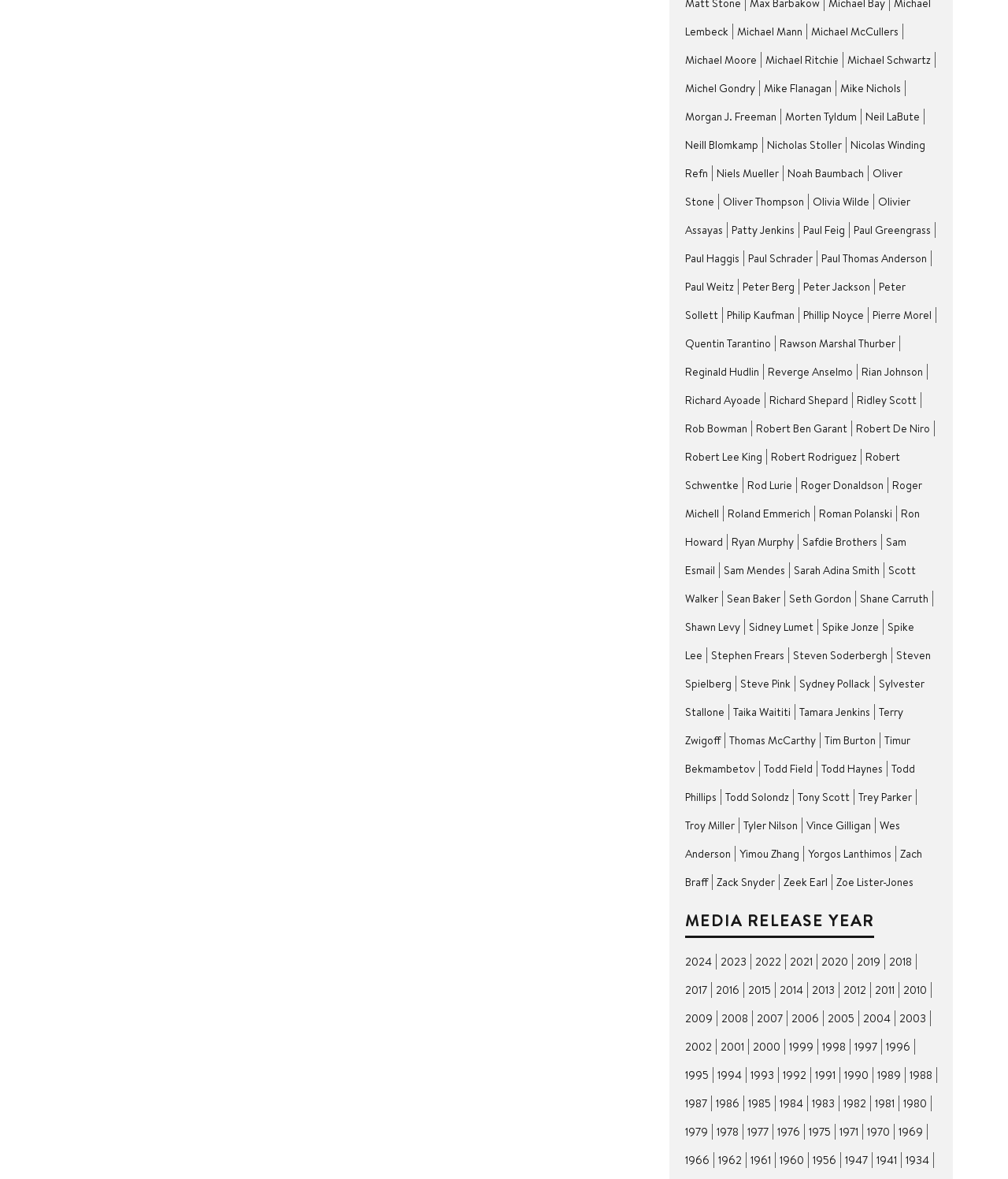Refer to the element description Nicolas Winding Refn and identify the corresponding bounding box in the screenshot. Format the coordinates as (top-left x, top-left y, bottom-right x, bottom-right y) with values in the range of 0 to 1.

[0.68, 0.116, 0.918, 0.154]